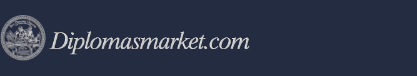What is emphasized in the logo design? Examine the screenshot and reply using just one word or a brief phrase.

Brand's name